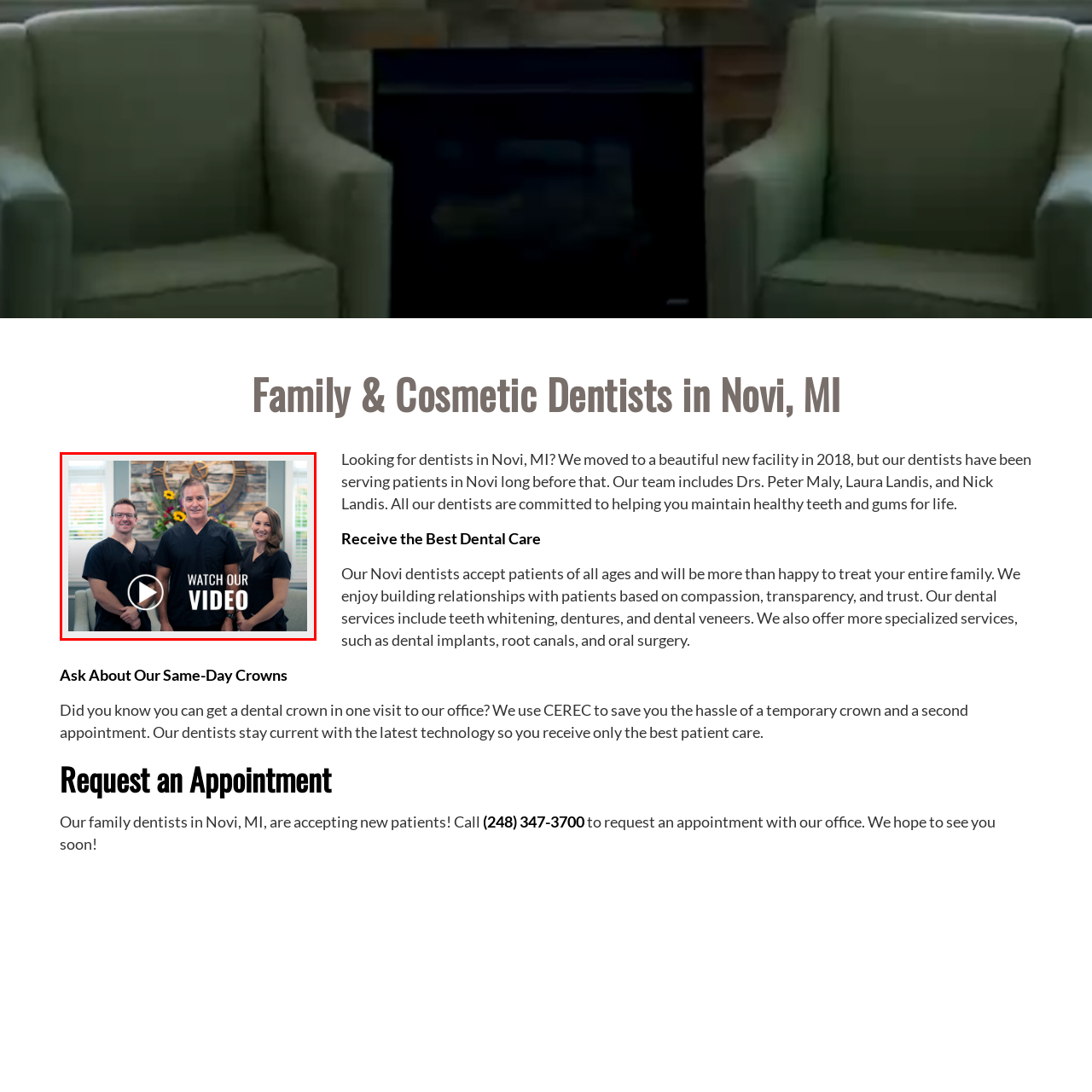Focus on the content within the red bounding box and answer this question using a single word or phrase: What type of atmosphere is created by the decor?

Warm and inviting